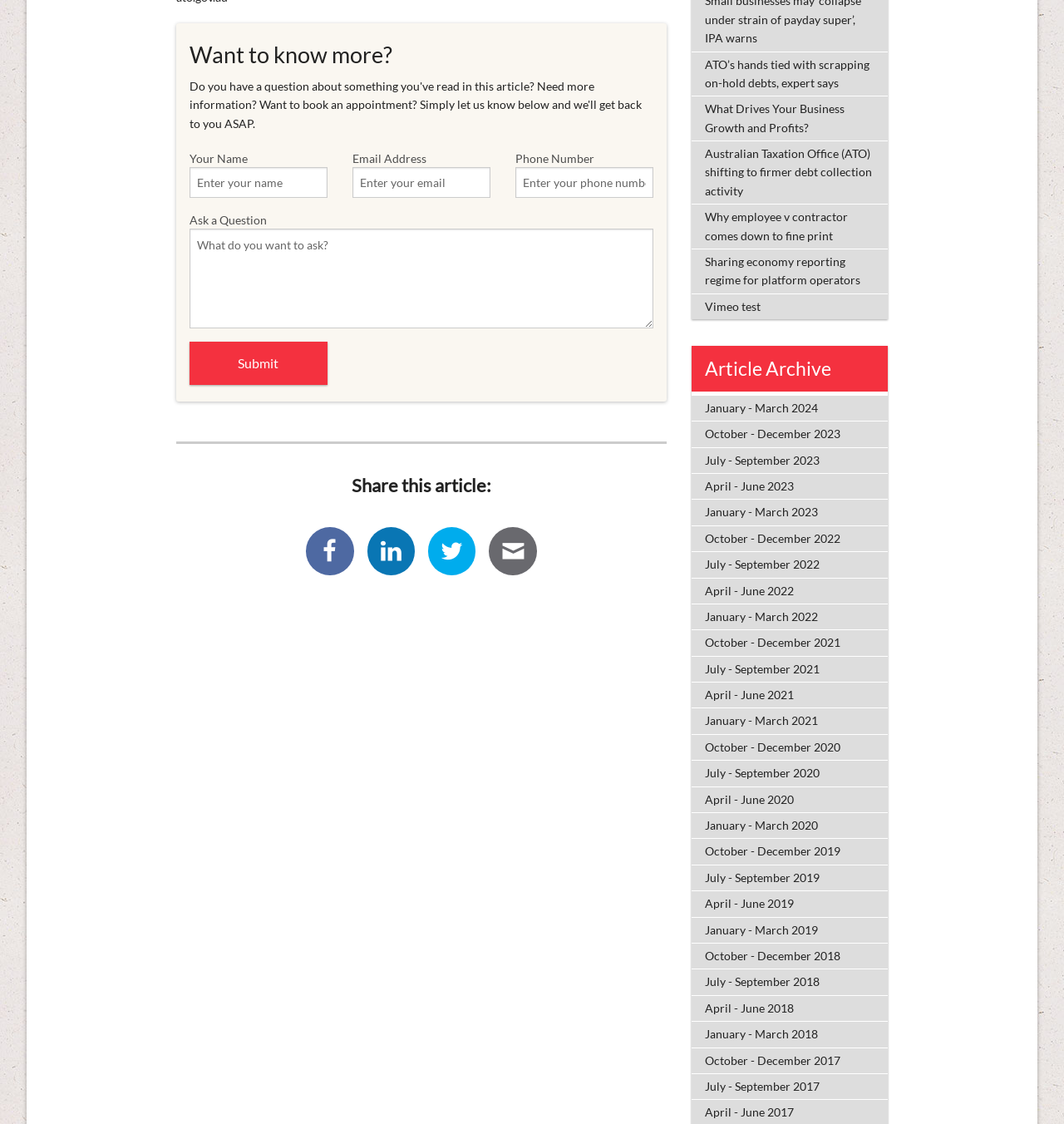Please mark the bounding box coordinates of the area that should be clicked to carry out the instruction: "Read the article 'ATO’s hands tied with scrapping on-hold debts, expert says'".

[0.65, 0.046, 0.835, 0.085]